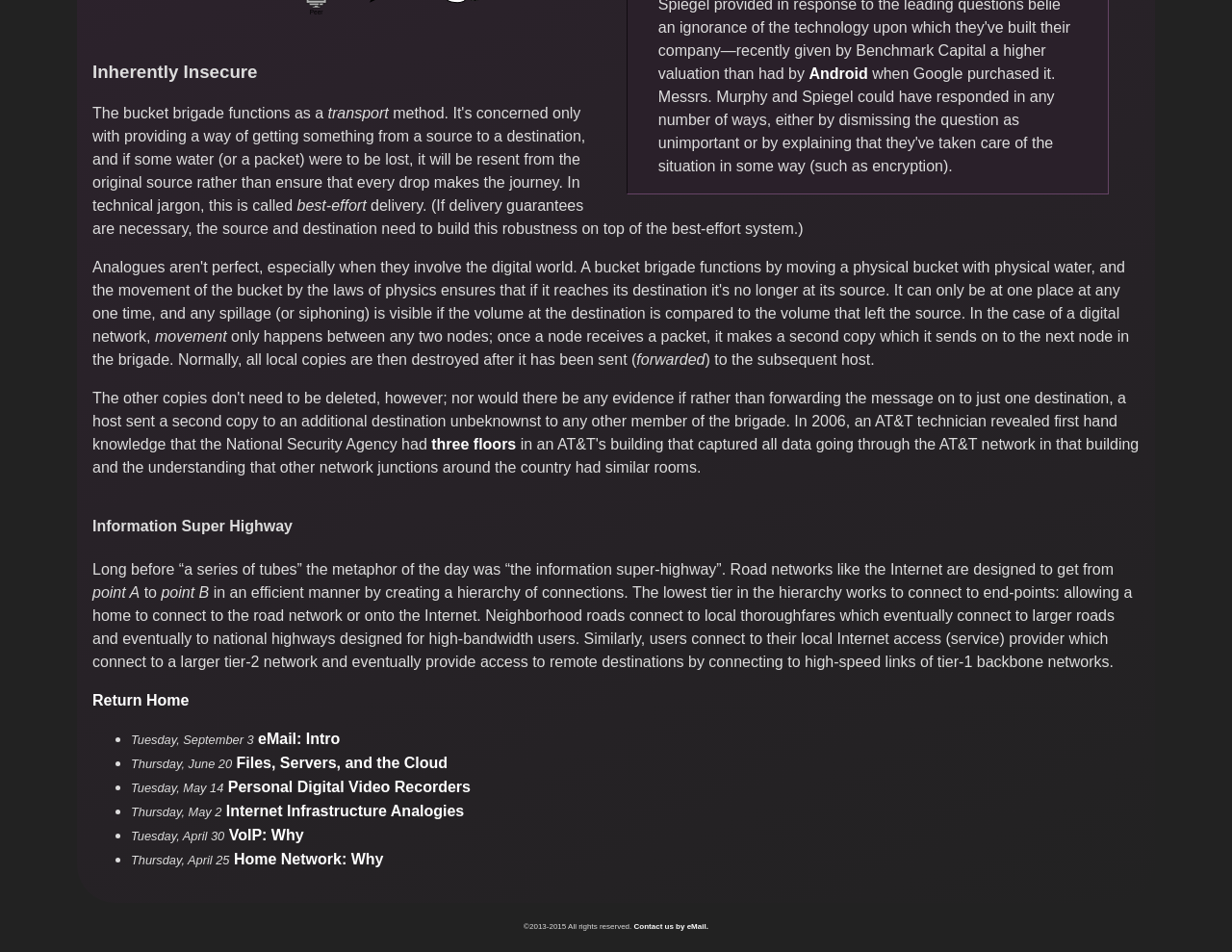Provide your answer to the question using just one word or phrase: What is the metaphor used to describe the Internet?

information super-highway